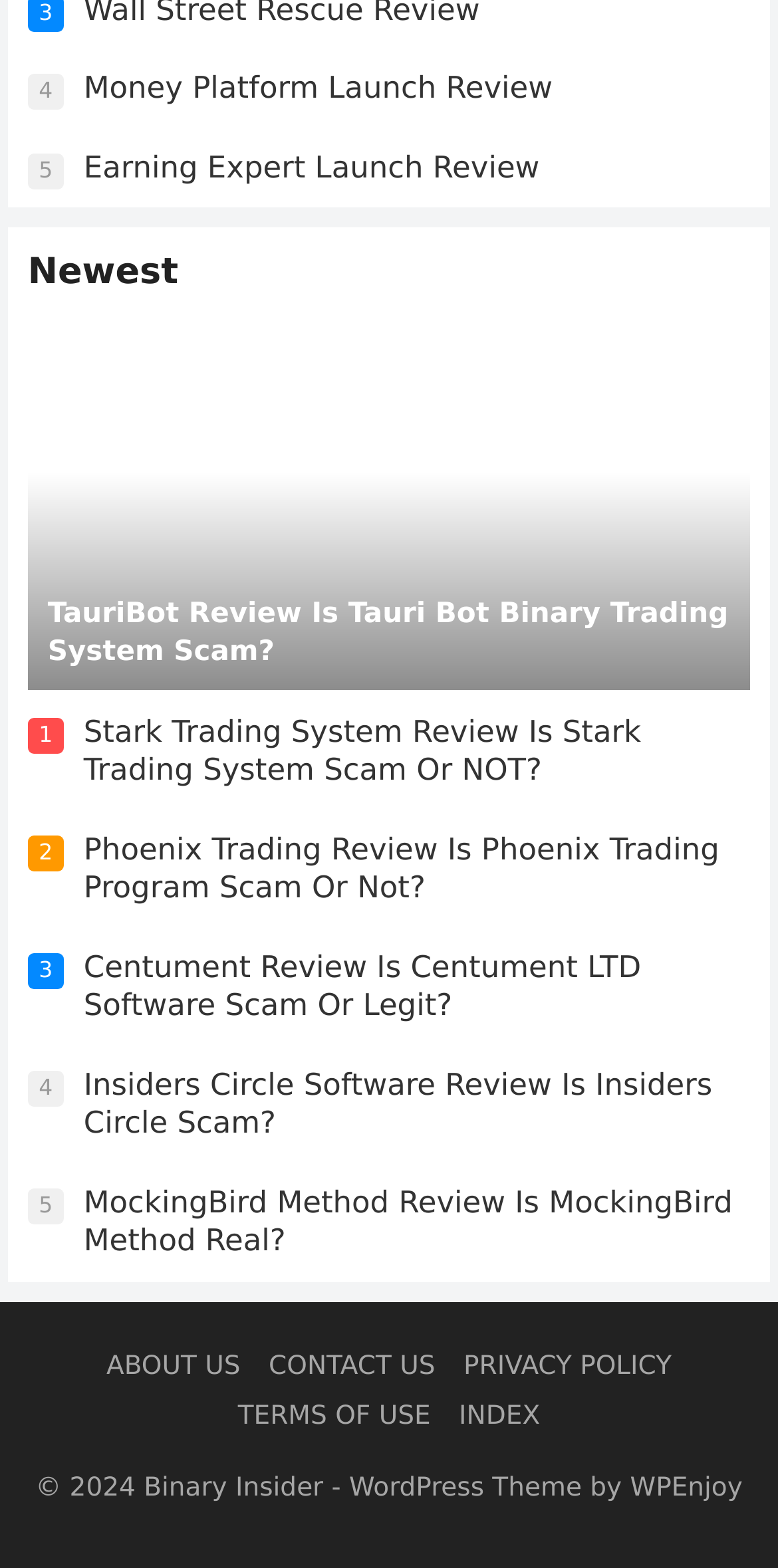Answer the following inquiry with a single word or phrase:
How many review links are there on the webpage?

7